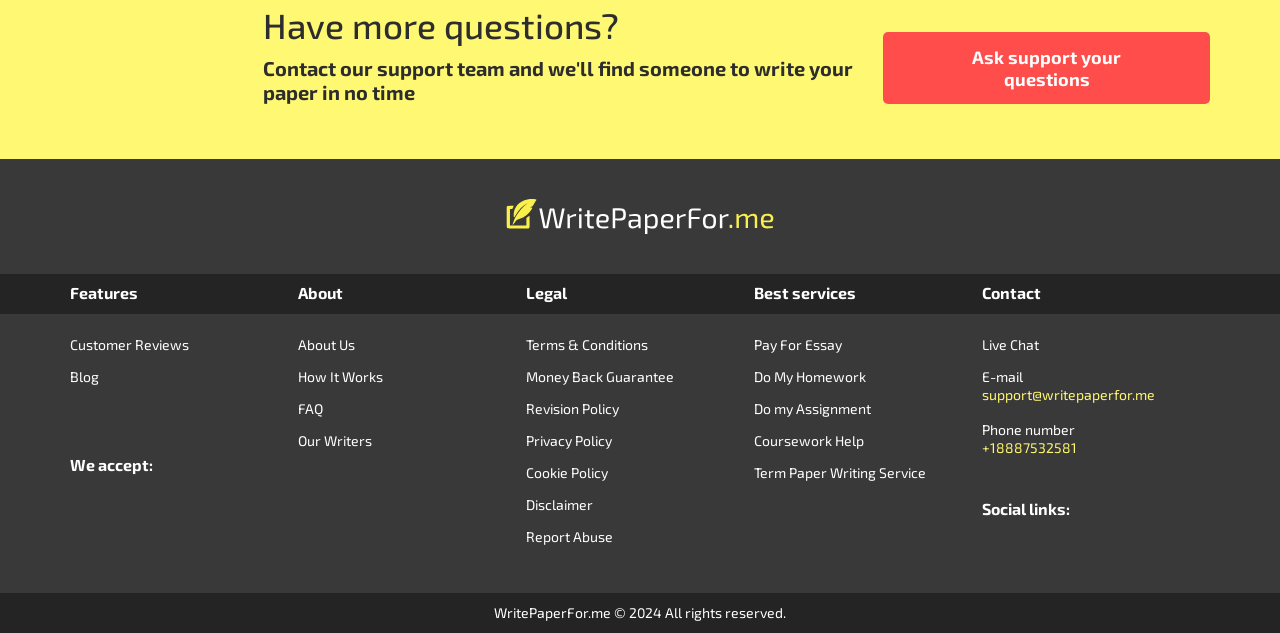Provide the bounding box coordinates of the area you need to click to execute the following instruction: "Go to the 'Features' page".

[0.055, 0.447, 0.108, 0.477]